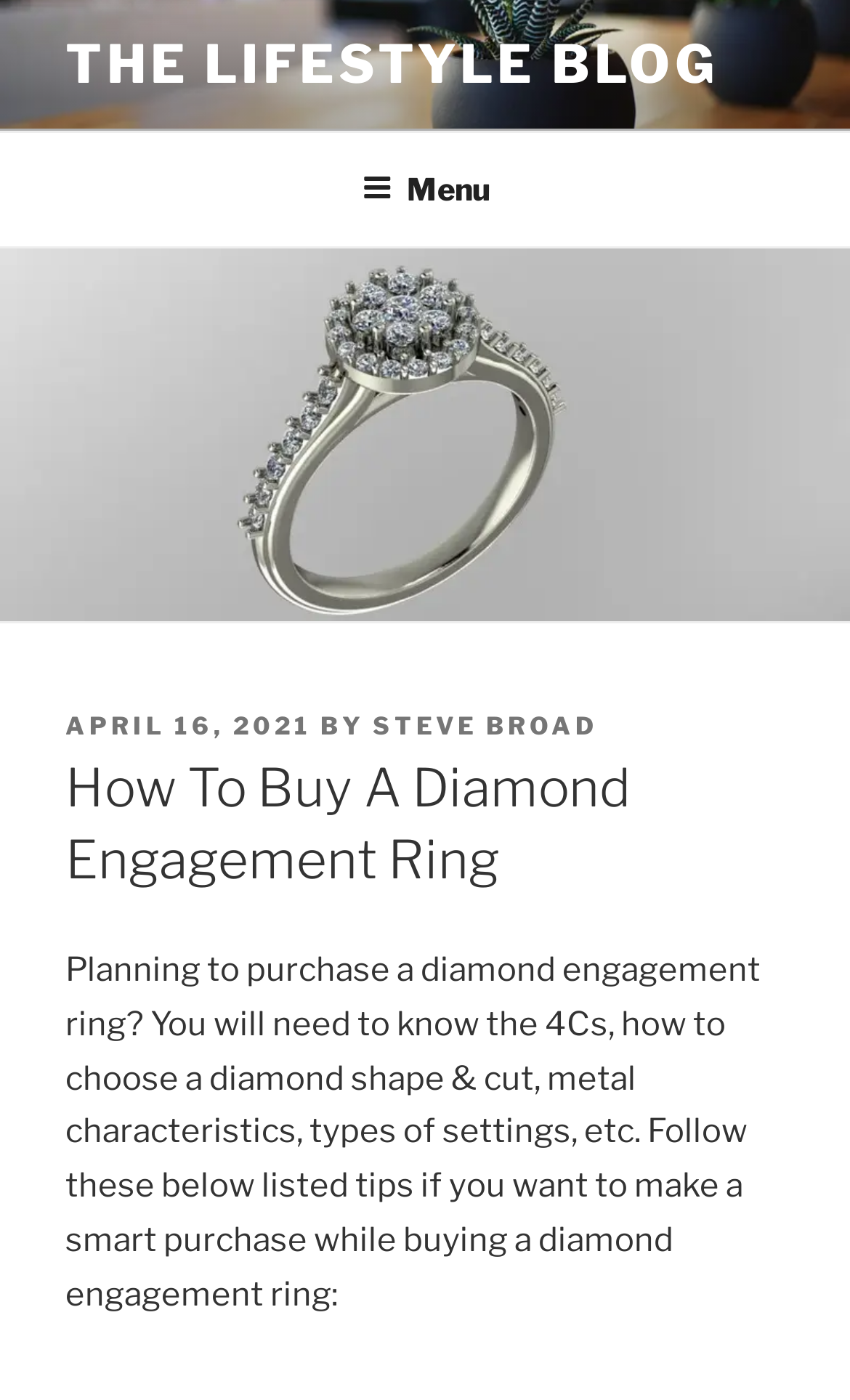Use a single word or phrase to answer the question:
What is the name of the blog?

The Lifestyle Blog